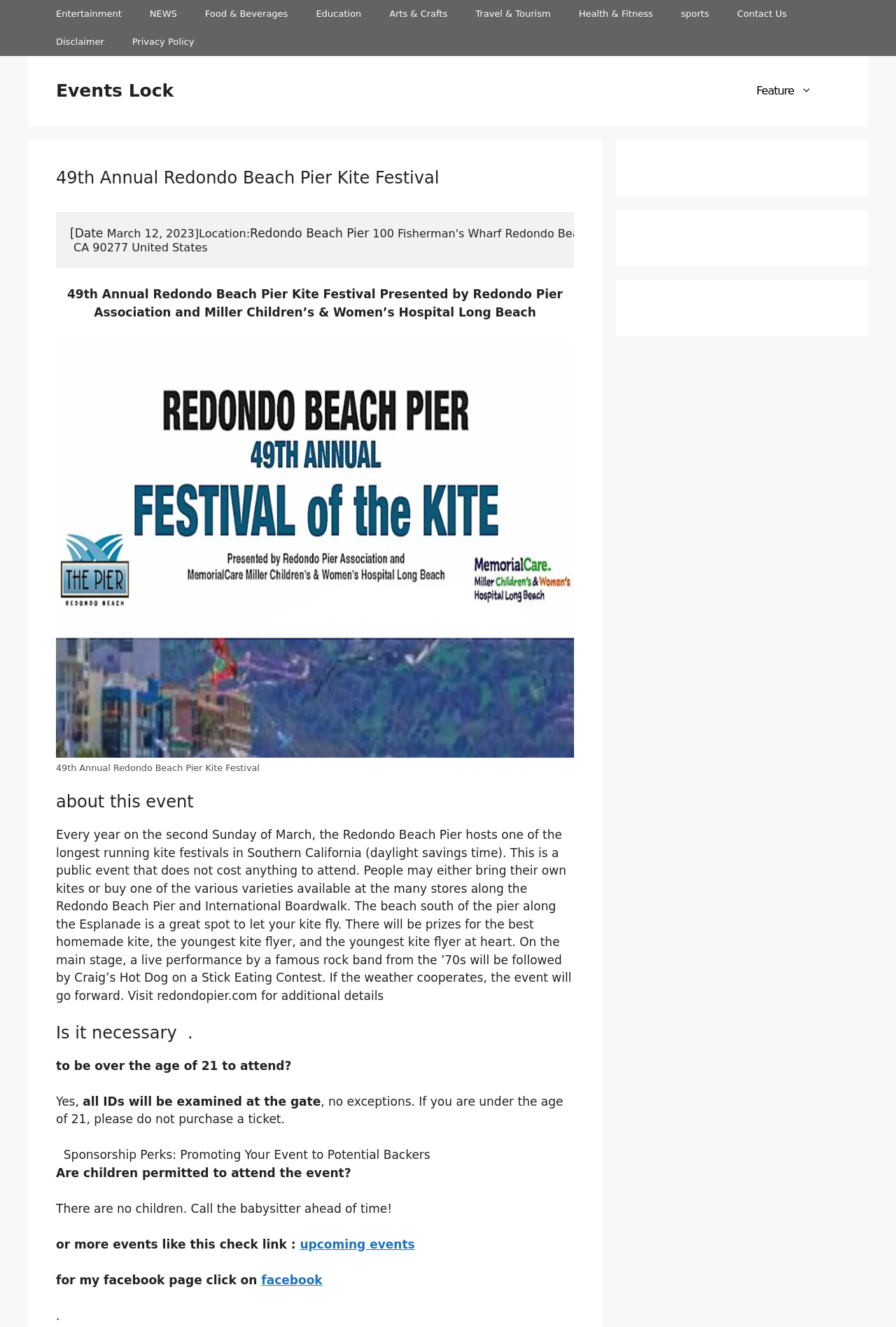Use a single word or phrase to answer the question: What is the age requirement to attend the event?

21 and above